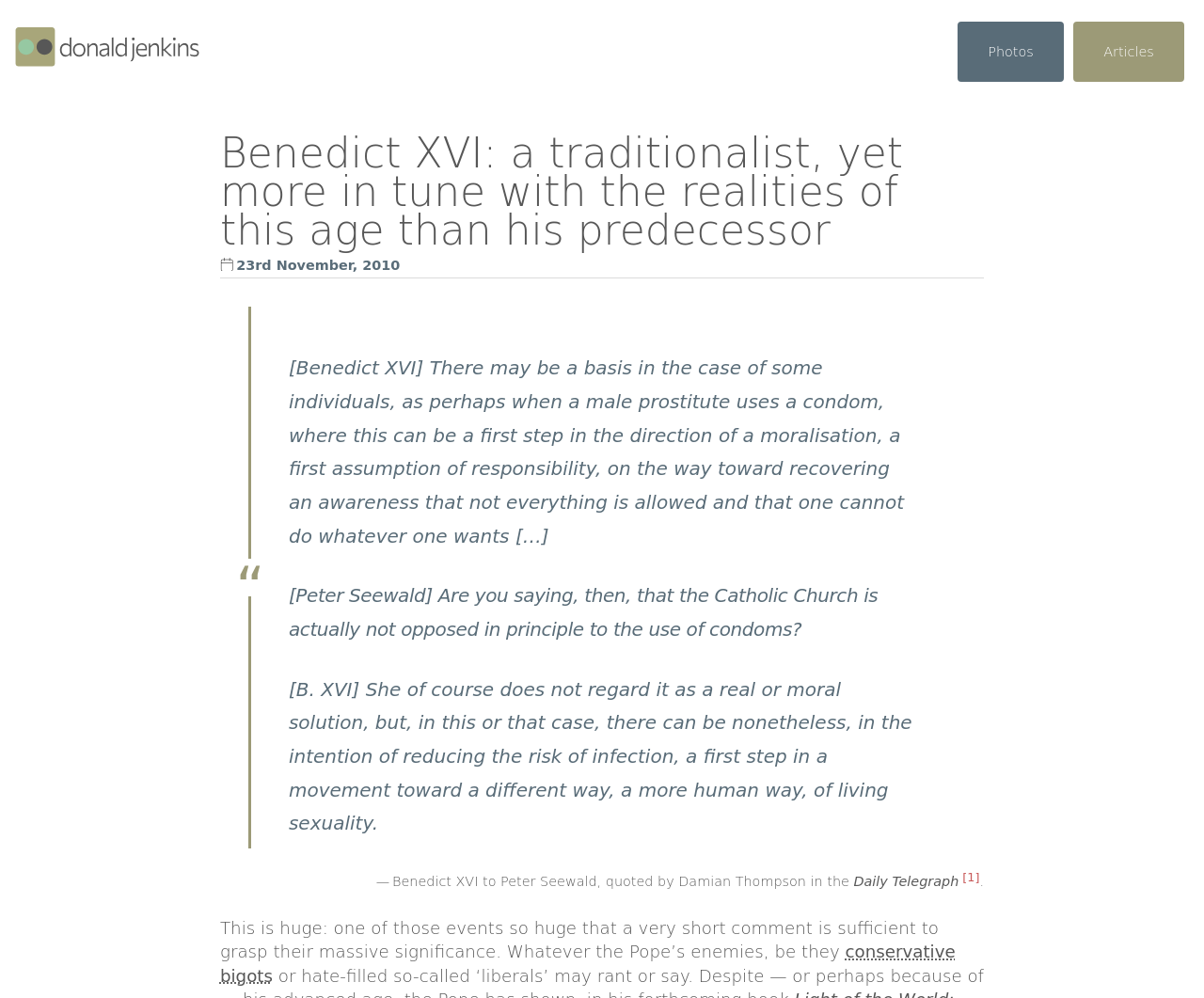Based on the image, give a detailed response to the question: Who is quoted in the article?

The article quotes Benedict XVI and Peter Seewald, as indicated by the blockquote section which contains their conversation about the use of condoms.